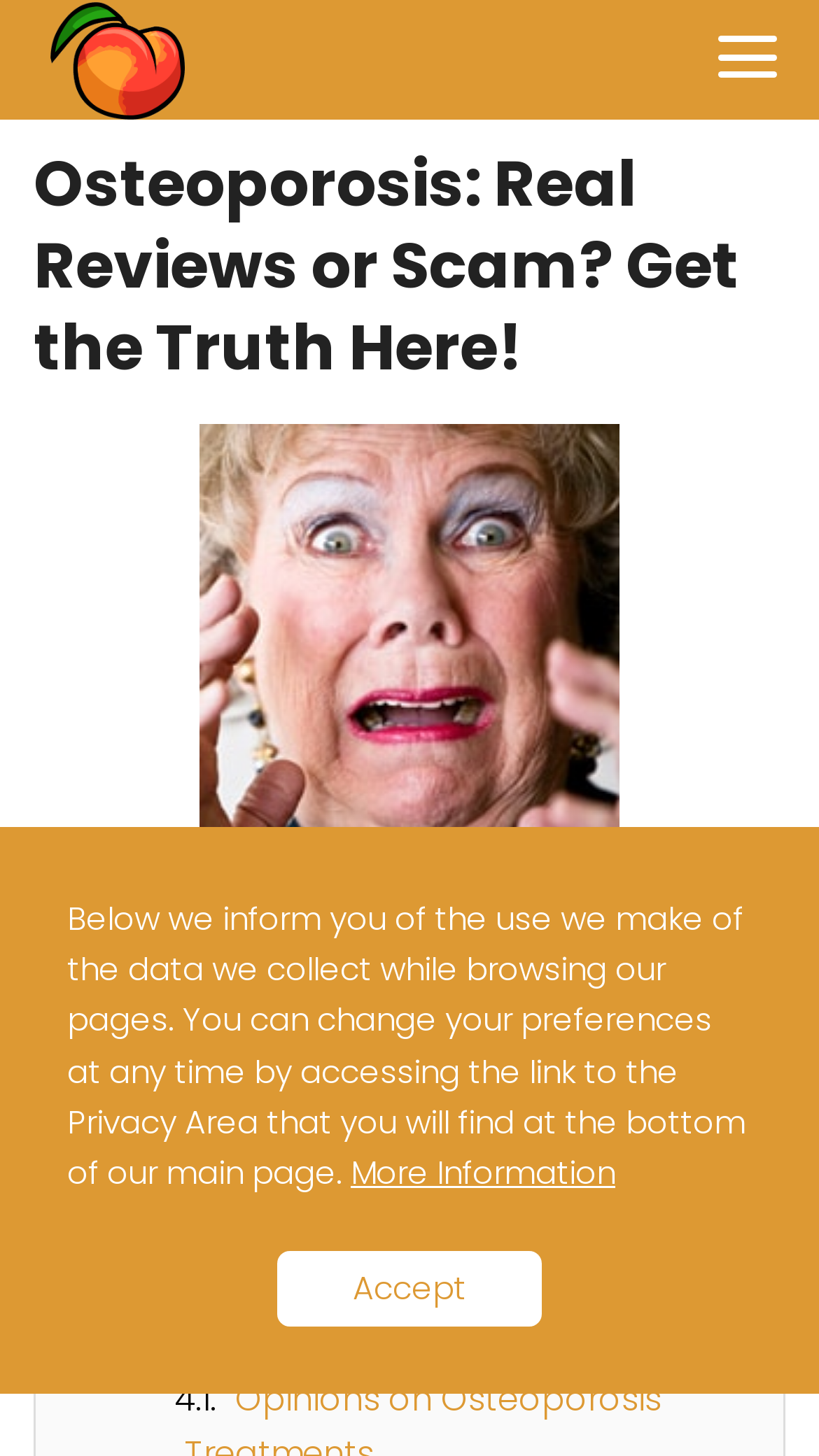Identify and generate the primary title of the webpage.

Osteoporosis: Real Reviews or Scam? Get the Truth Here!